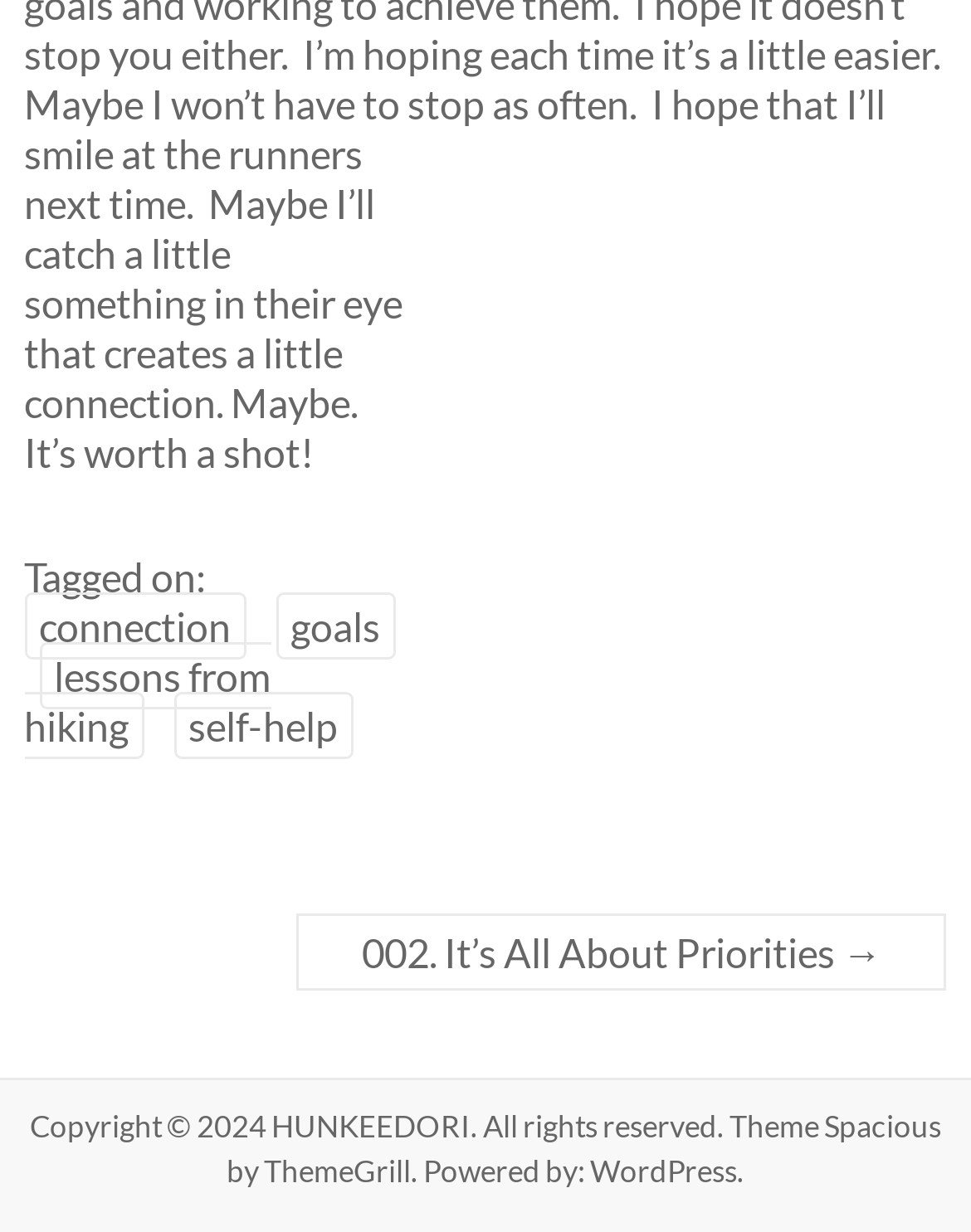What is the theme of the webpage?
Based on the image, answer the question with a single word or brief phrase.

Self-help